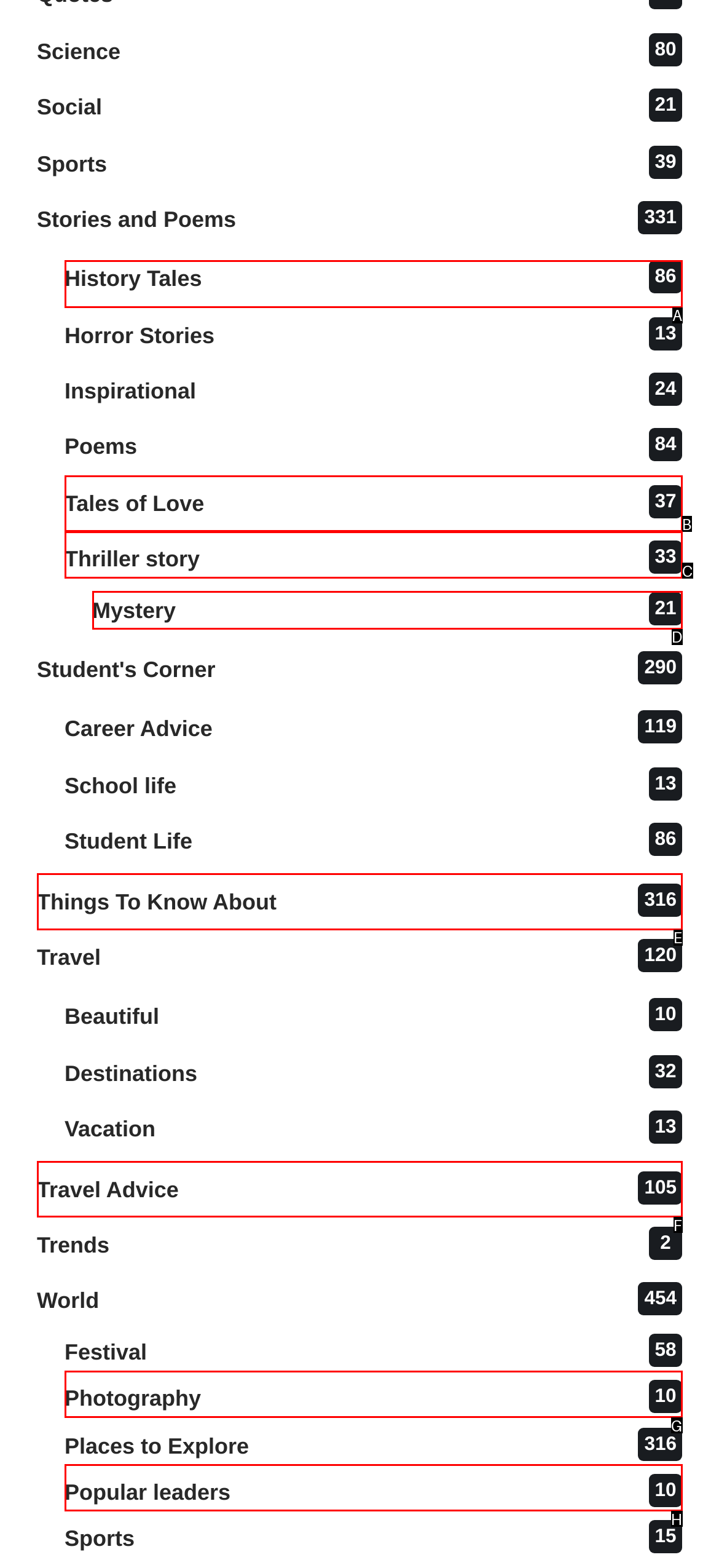Please determine which option aligns with the description: Return Home. Respond with the option’s letter directly from the available choices.

None